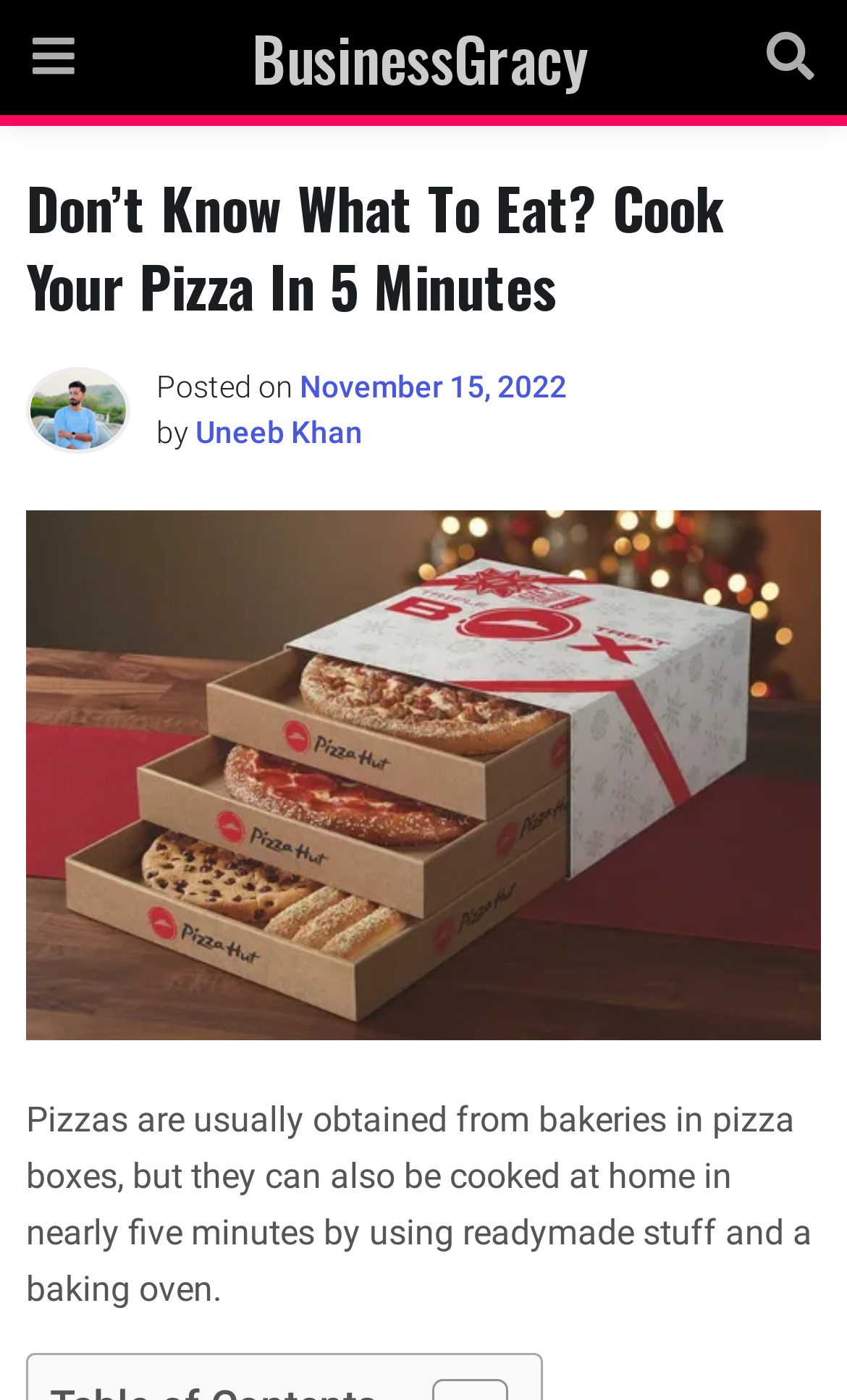Can you extract the primary headline text from the webpage?

Don’t Know What To Eat? Cook Your Pizza In 5 Minutes